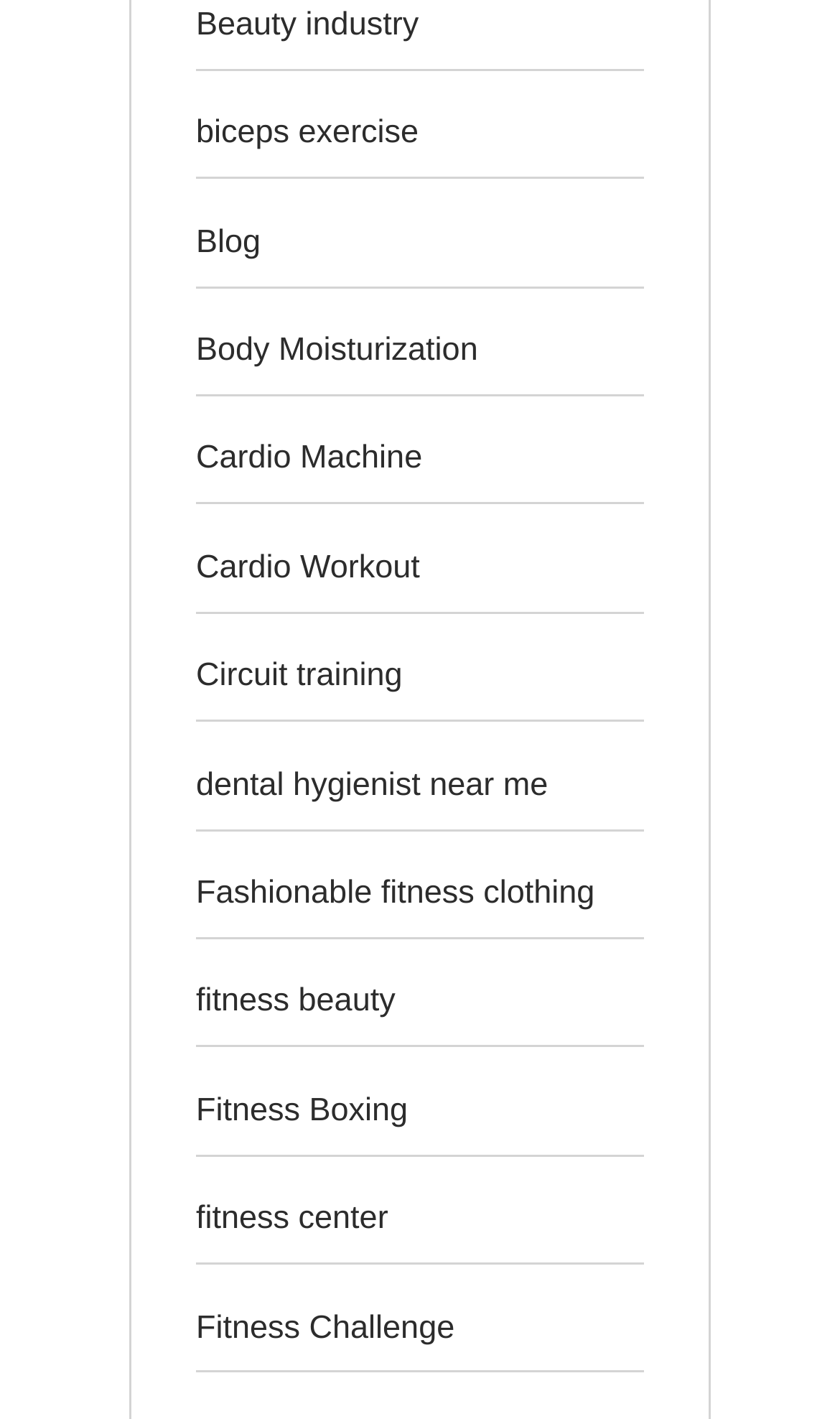Respond with a single word or phrase:
How many links are there on the webpage in total?

11